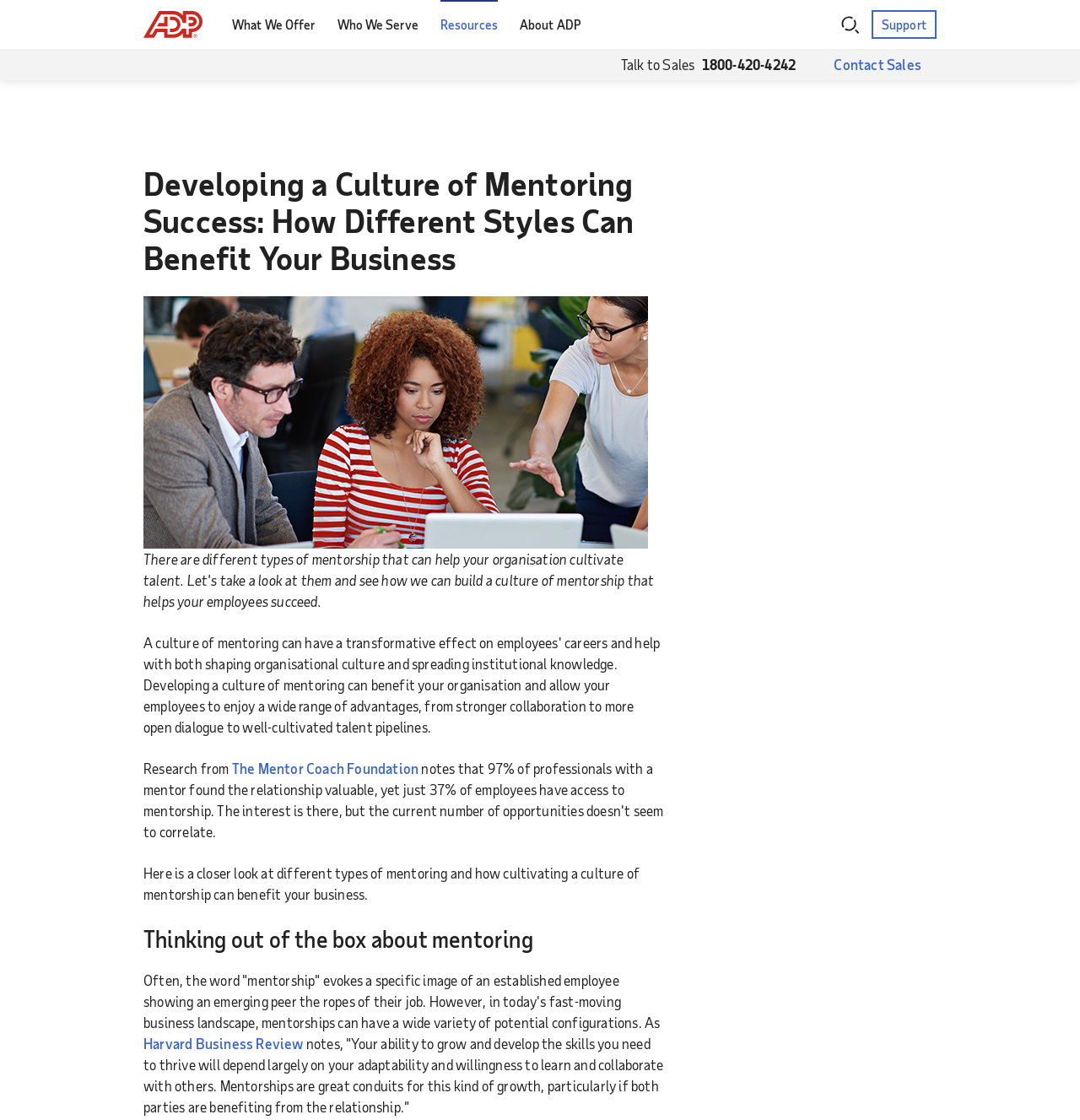How many links are in the navigation section? Observe the screenshot and provide a one-word or short phrase answer.

4